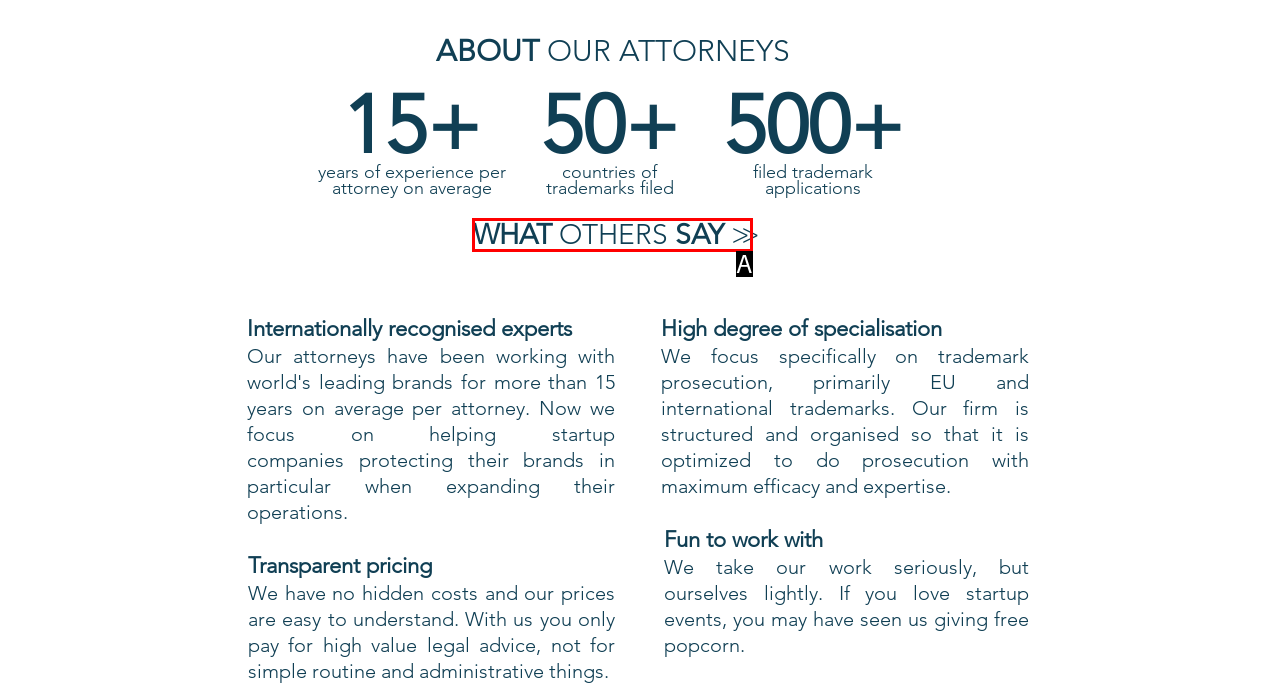Find the HTML element that corresponds to the description: WHAT OTHERS SAY >>. Indicate your selection by the letter of the appropriate option.

A